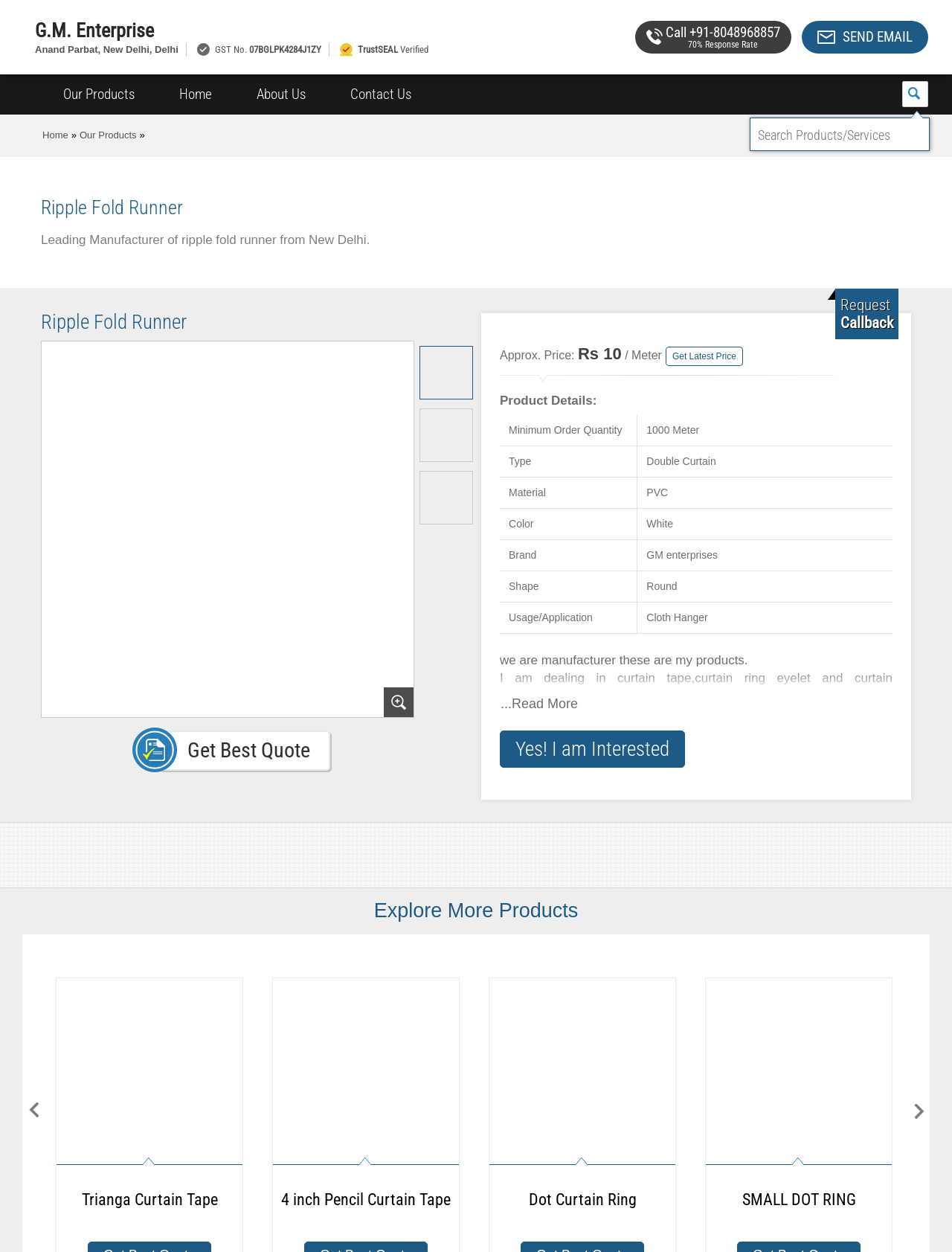Convey a detailed summary of the webpage, mentioning all key elements.

This webpage is about G.M. Enterprise, a manufacturer of Ripple Fold Runner from New Delhi, Delhi. At the top, there is a layout table with the company's name and logo, along with their GST number, TrustSEAL, and a verified badge. Below this, there is a section with the company's contact information, including a phone number and an email address.

The main content of the webpage is divided into two sections. The first section is about the Ripple Fold Runner product, which includes an image of the product, its price, and a brief description. There is also a table with product details, including the minimum order quantity, type, material, color, brand, shape, and usage.

The second section is about the company, with a heading "Ripple Fold Runner" and a brief description of the company as a leading manufacturer of ripple fold runner from New Delhi. Below this, there is a section with the company's product offerings, including curtain tape, curtain ring eyelet, and curtain accessories.

At the bottom of the webpage, there is a section with links to explore more products, including Trianga Curtain Tape, 4 inch Pencil Curtain Tape, Dot Curtain Ring, and SMALL DOT RING. Each of these links has an accompanying image.